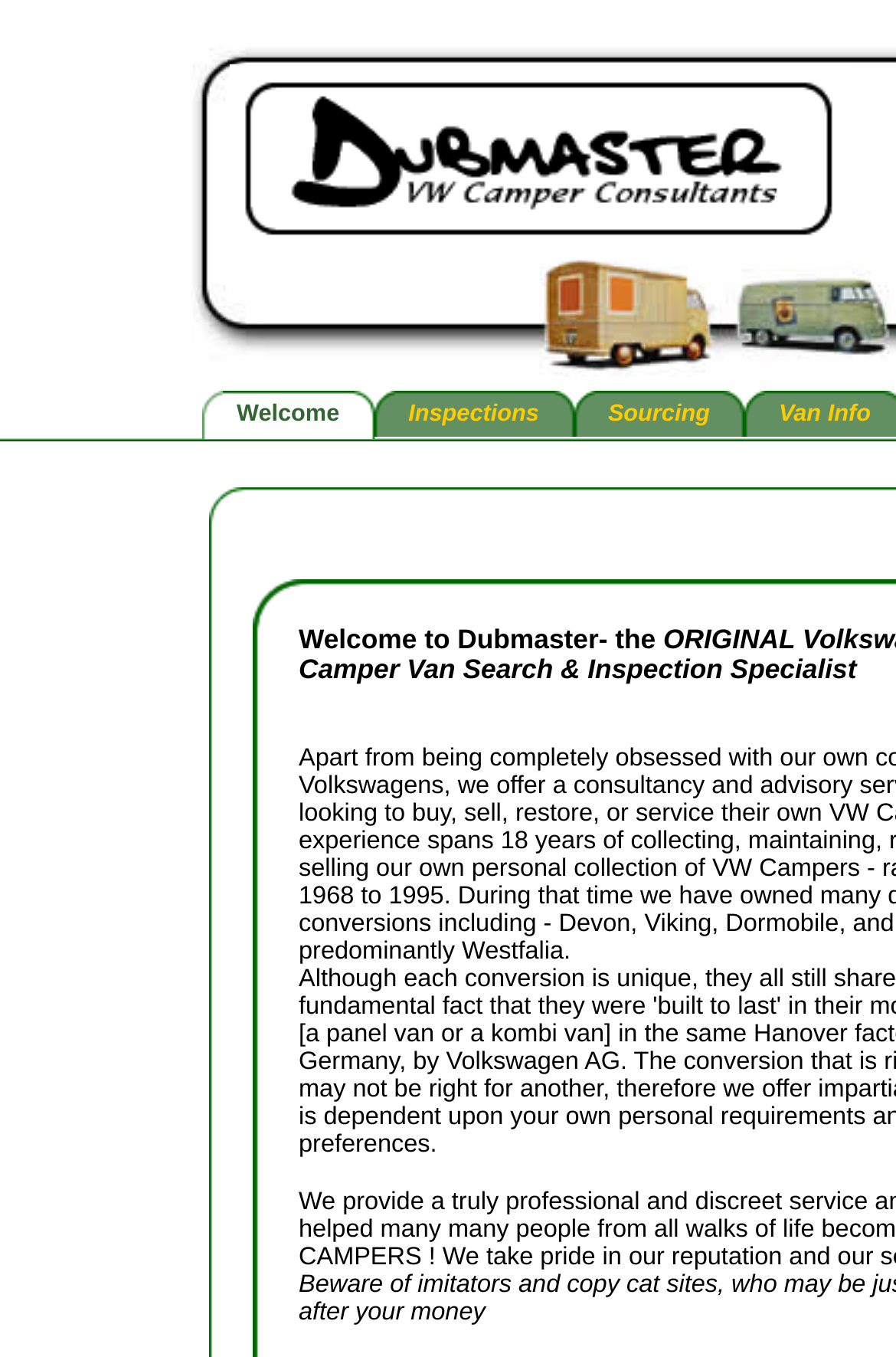Using the element description: "Inspections", determine the bounding box coordinates. The coordinates should be in the format [left, top, right, bottom], with values between 0 and 1.

[0.44, 0.288, 0.64, 0.322]